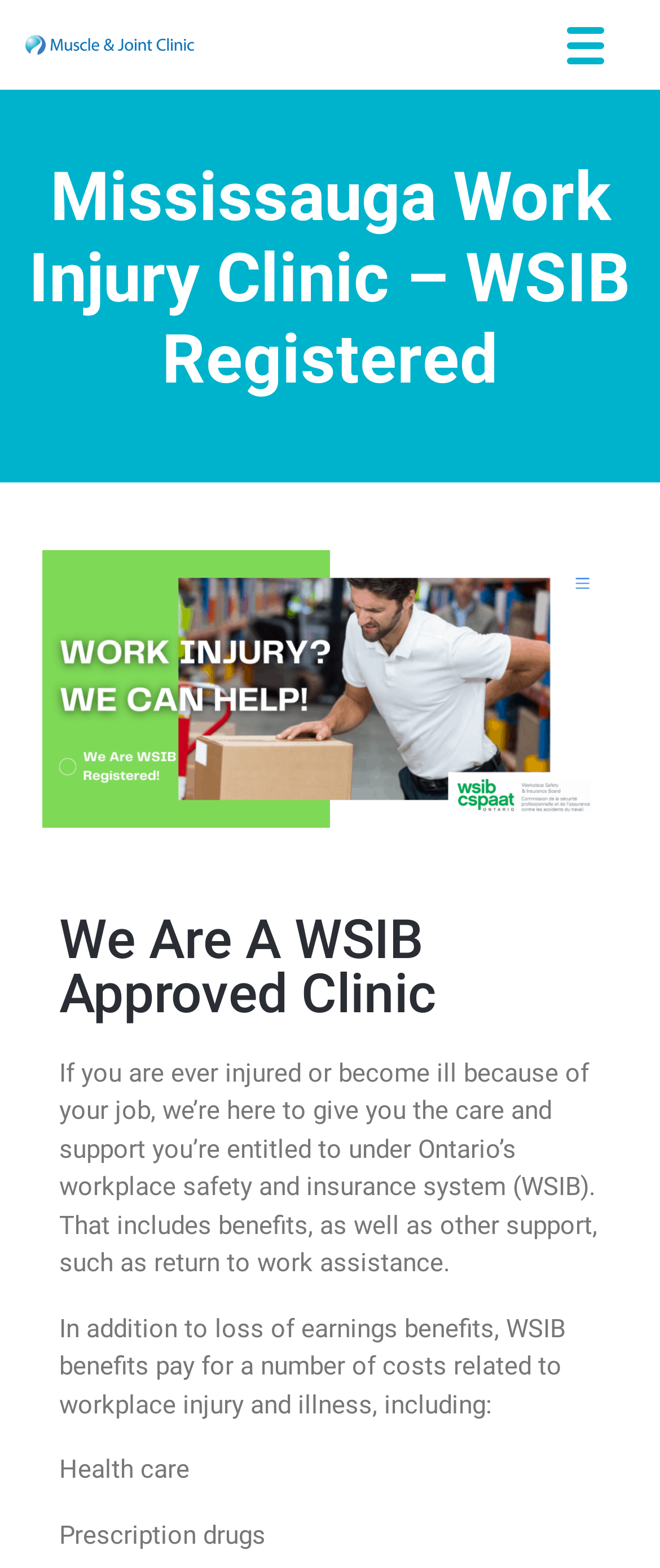What is the purpose of WSIB benefits?
Please respond to the question thoroughly and include all relevant details.

The StaticText element with the text 'In addition to loss of earnings benefits, WSIB benefits pay for a number of costs related to workplace injury and illness, including:' suggests that the purpose of WSIB benefits is to cover costs related to workplace injury and illness.